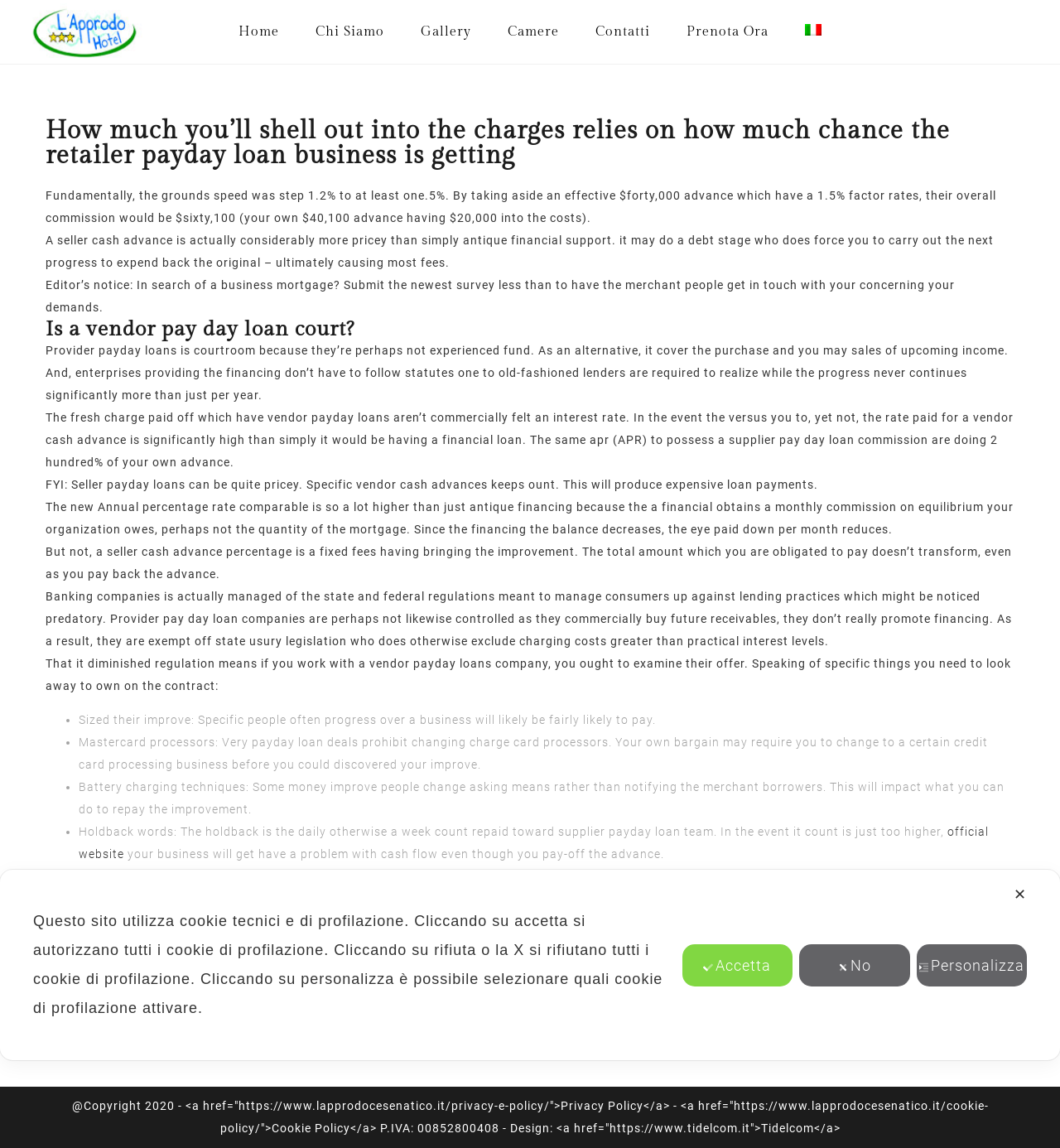Find the bounding box coordinates for the area you need to click to carry out the instruction: "Click the 'Cookie Policy' link". The coordinates should be four float numbers between 0 and 1, indicated as [left, top, right, bottom].

[0.068, 0.957, 0.932, 0.988]